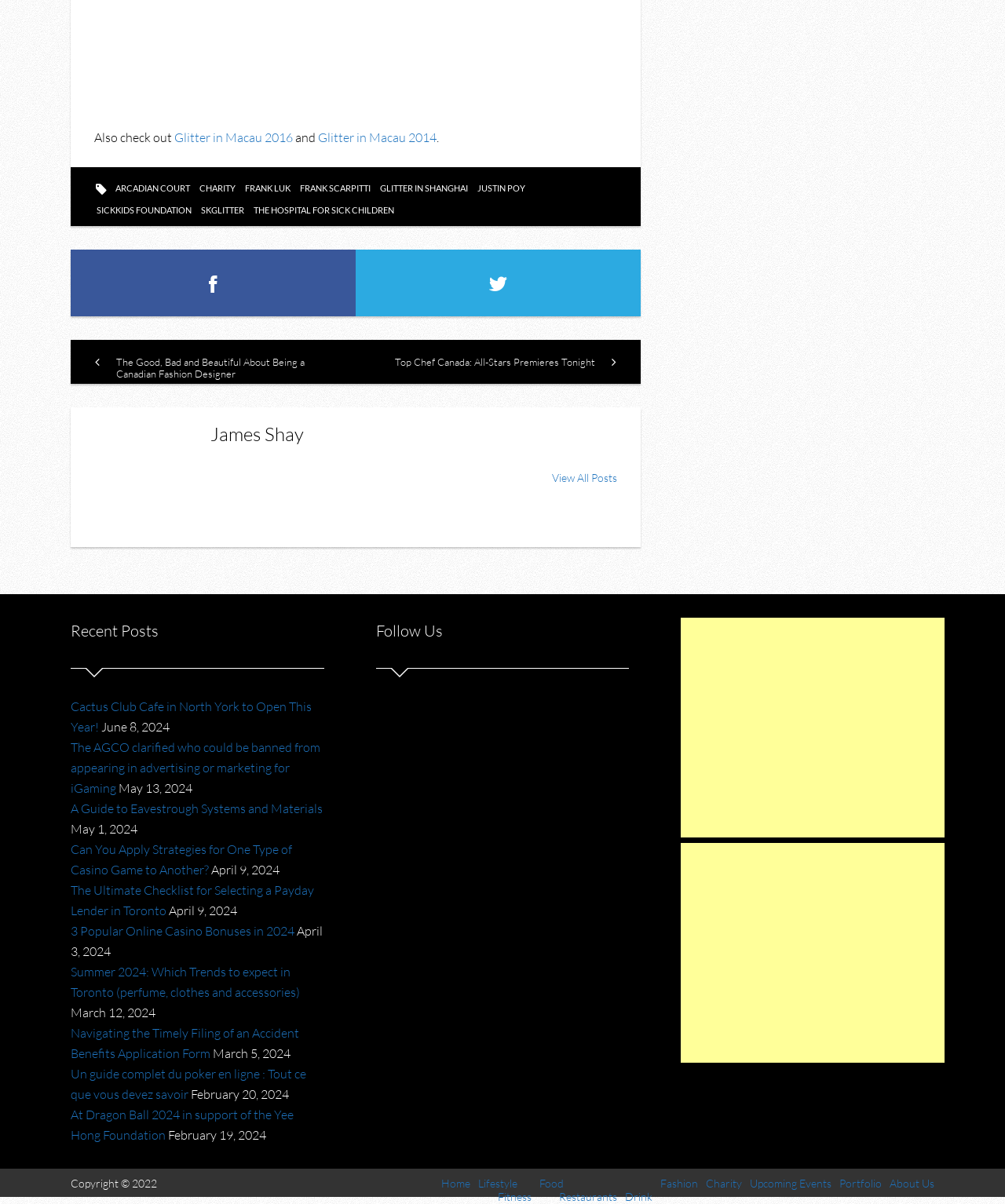Show the bounding box coordinates for the element that needs to be clicked to execute the following instruction: "Read about James Shay". Provide the coordinates in the form of four float numbers between 0 and 1, i.e., [left, top, right, bottom].

[0.094, 0.351, 0.614, 0.37]